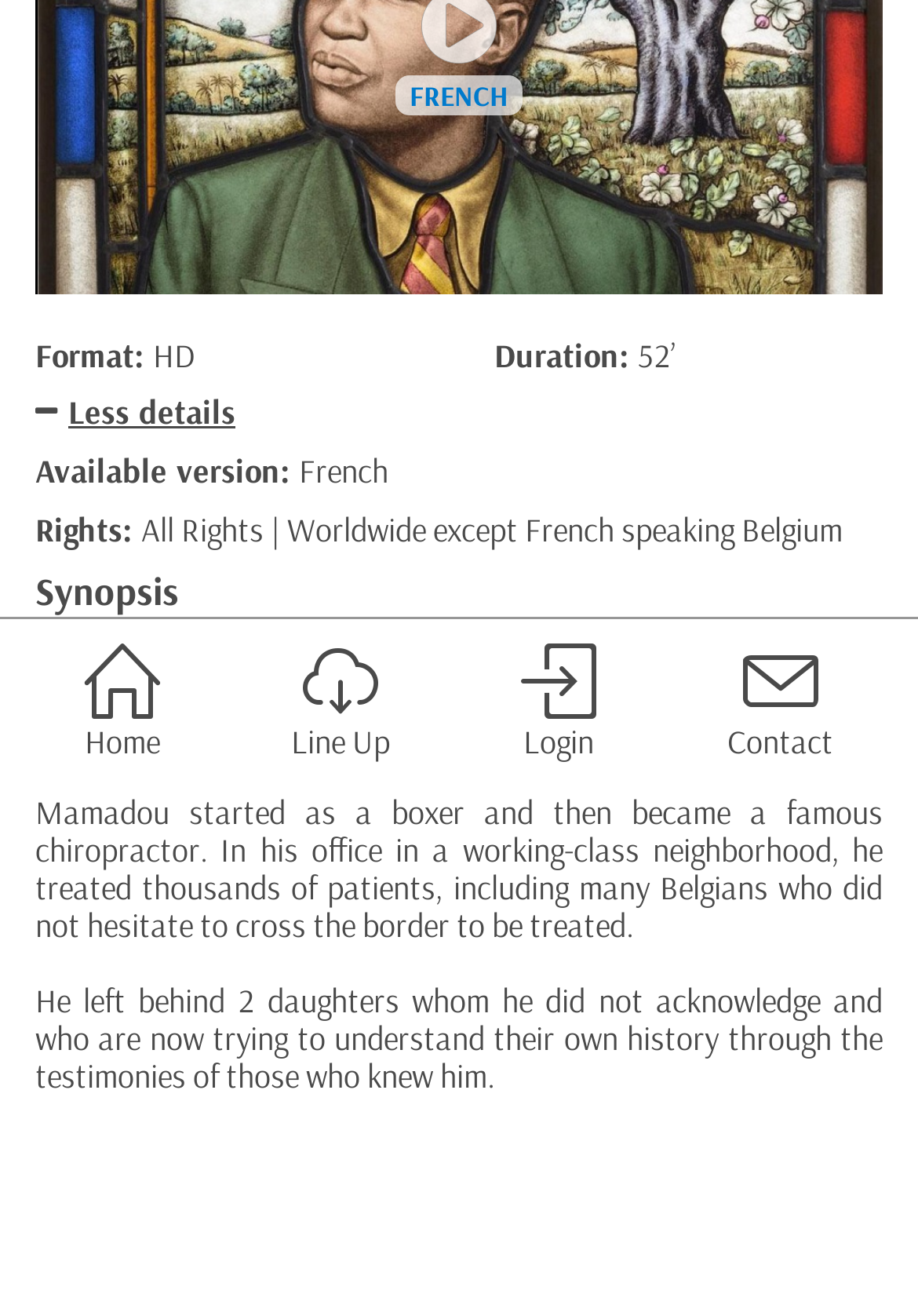Using the provided description: "Share on Reddit", find the bounding box coordinates of the corresponding UI element. The output should be four float numbers between 0 and 1, in the format [left, top, right, bottom].

None